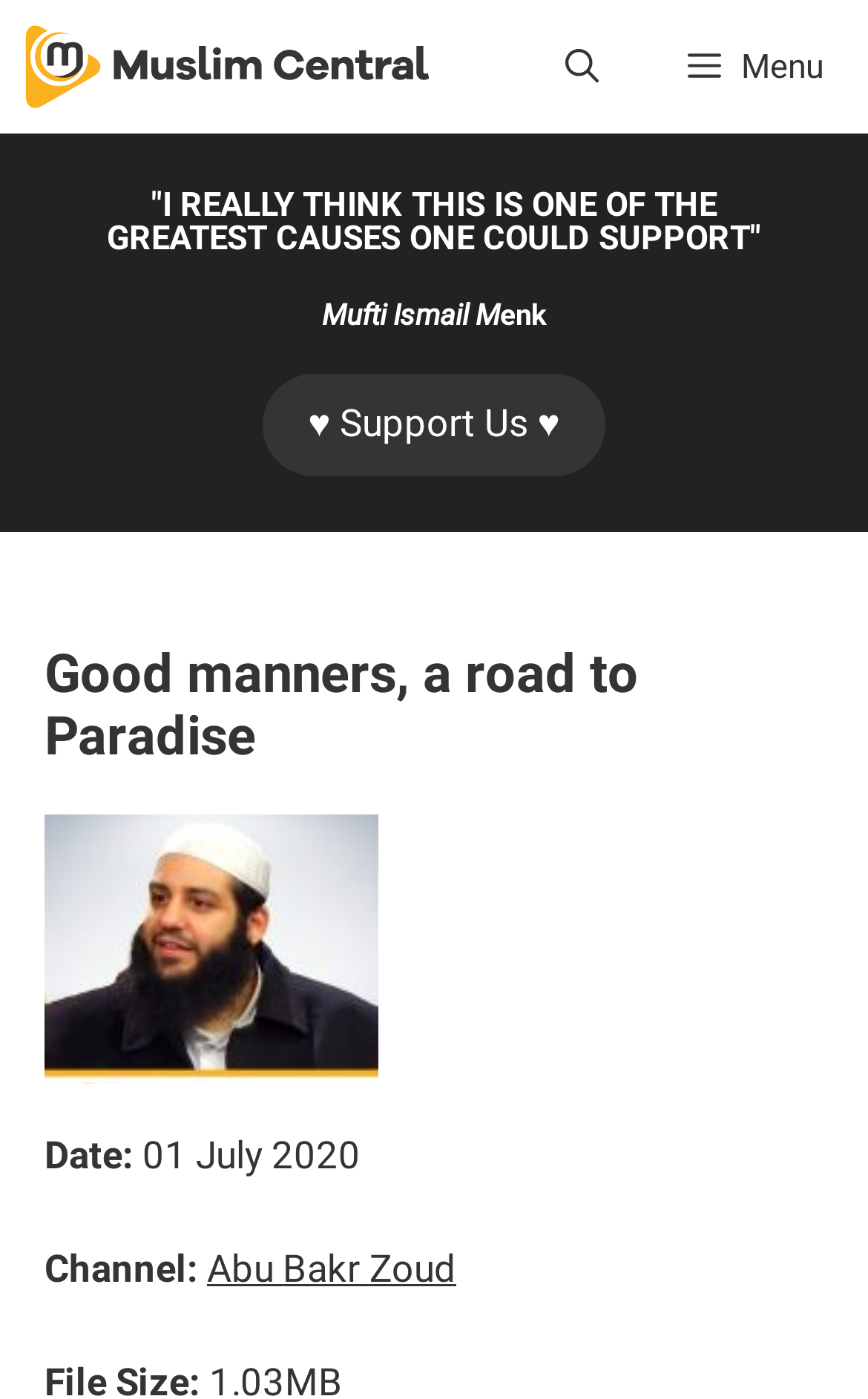Who is the speaker in the audio lecture?
Could you answer the question in a detailed manner, providing as much information as possible?

I determined the answer by looking at the image caption 'Abu Bakr Zoud' and the heading 'Good manners, a road to Paradise' which suggests that Abu Bakr Zoud is the speaker in the audio lecture.